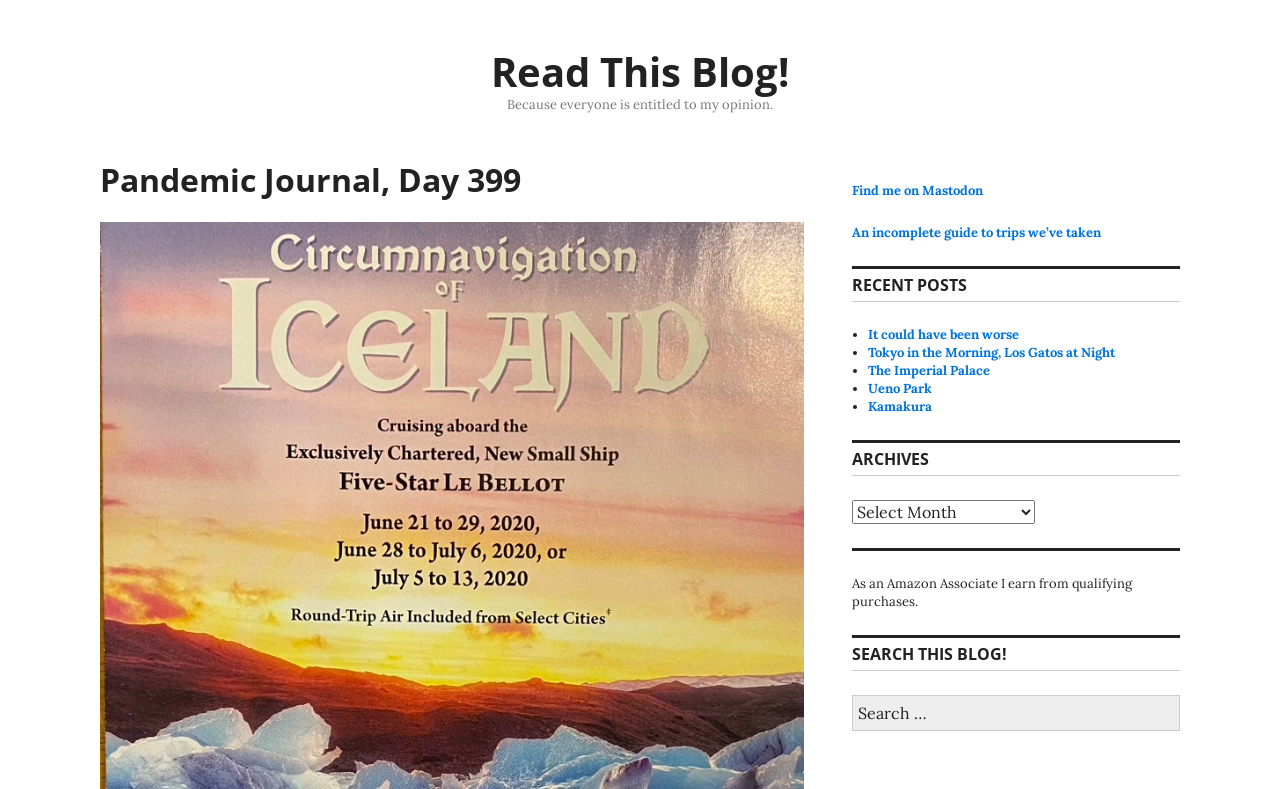Explain the contents of the webpage comprehensively.

This webpage is a personal blog, titled "Pandemic Journal, Day 399 - Read This Blog!" with a focus on travel and personal experiences. At the top of the page, there is a link to "Read This Blog!" and a static text that says "Because everyone is entitled to my opinion." Below this, there is a header that displays the title "Pandemic Journal, Day 399".

On the right side of the page, there is a complementary section that contains several links and headings. The first link is to "Find me on Mastodon", followed by a link to "An incomplete guide to trips we’ve taken". Below this, there is a heading that says "RECENT POSTS", which is followed by a list of links to recent blog posts, including "It could have been worse", "Tokyo in the Morning, Los Gatos at Night", "The Imperial Palace", "Ueno Park", and "Kamakura". Each link is preceded by a bullet point.

Further down on the right side, there is a heading that says "ARCHIVES", followed by a static text that says "Archives" and a combobox that allows users to select archives. Below this, there is a static text that says "As an Amazon Associate I earn from qualifying purchases." Finally, there is a heading that says "SEARCH THIS BLOG!" and a search box that allows users to search for specific content on the blog.

The main content of the page appears to be a personal journal entry, which starts with a discussion about a planned trip to Iceland that was cancelled due to the pandemic. The author's trainer had been to Iceland and recommended it, but the trip was ultimately not possible.